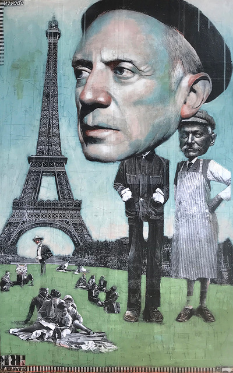How many figures are depicted in the foreground?
From the image, respond using a single word or phrase.

Two